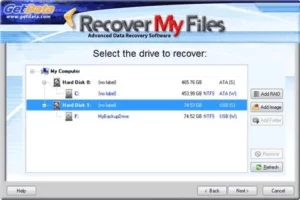Analyze the image and answer the question with as much detail as possible: 
What is the purpose of the 'Recover My Files' software?

The 'Recover My Files' software is designed for advanced data recovery, which means it is intended to retrieve lost files due to various reasons such as software issues, virus attacks, or unexpected computer shutdowns.